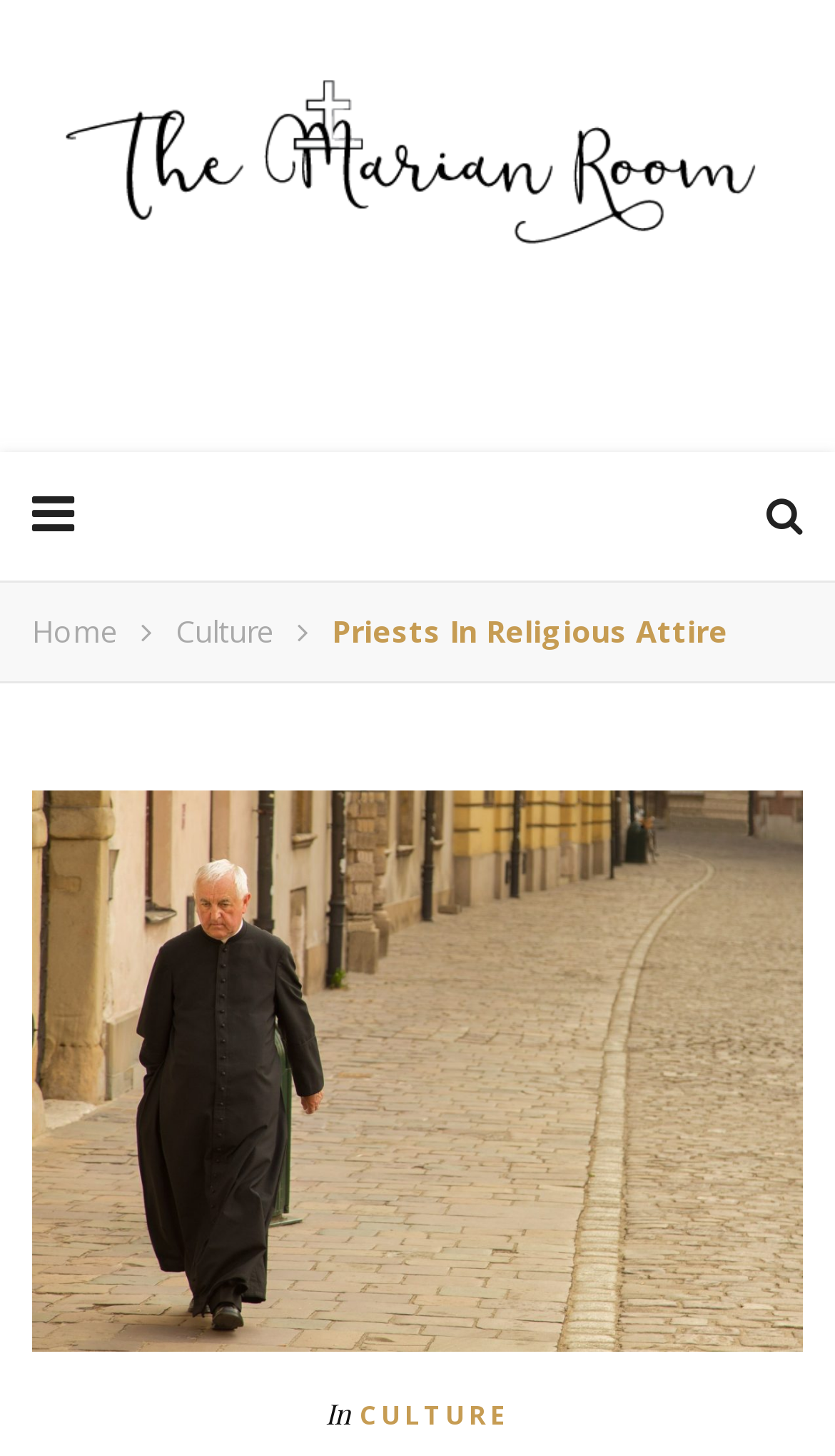Locate the headline of the webpage and generate its content.

Priests in Religious Attire